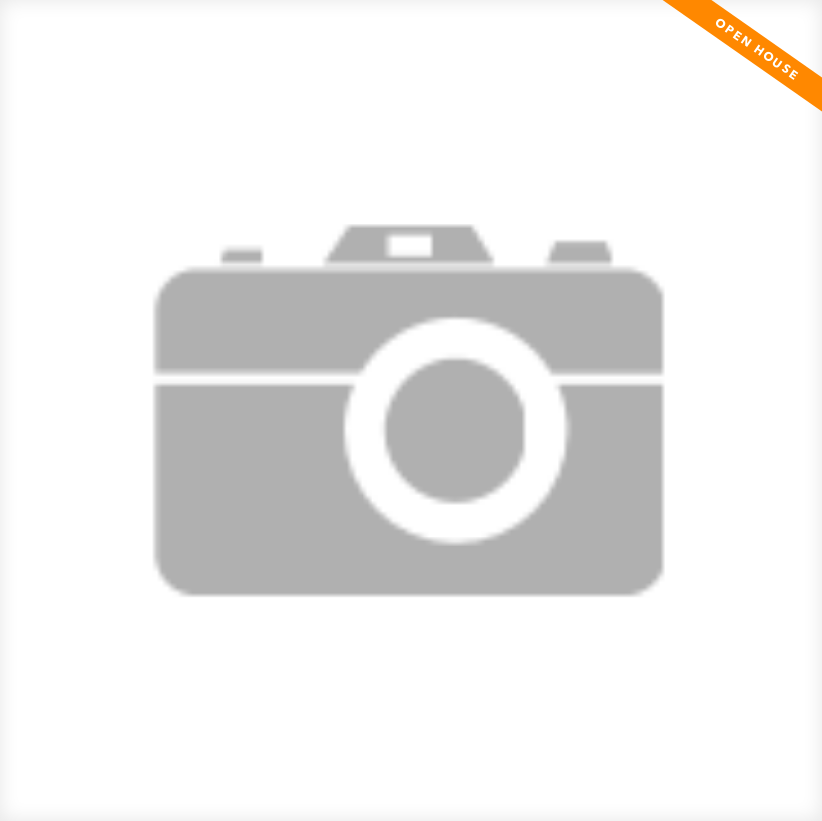What time does the Open House event start?
Answer the question with a single word or phrase, referring to the image.

1:00 PM